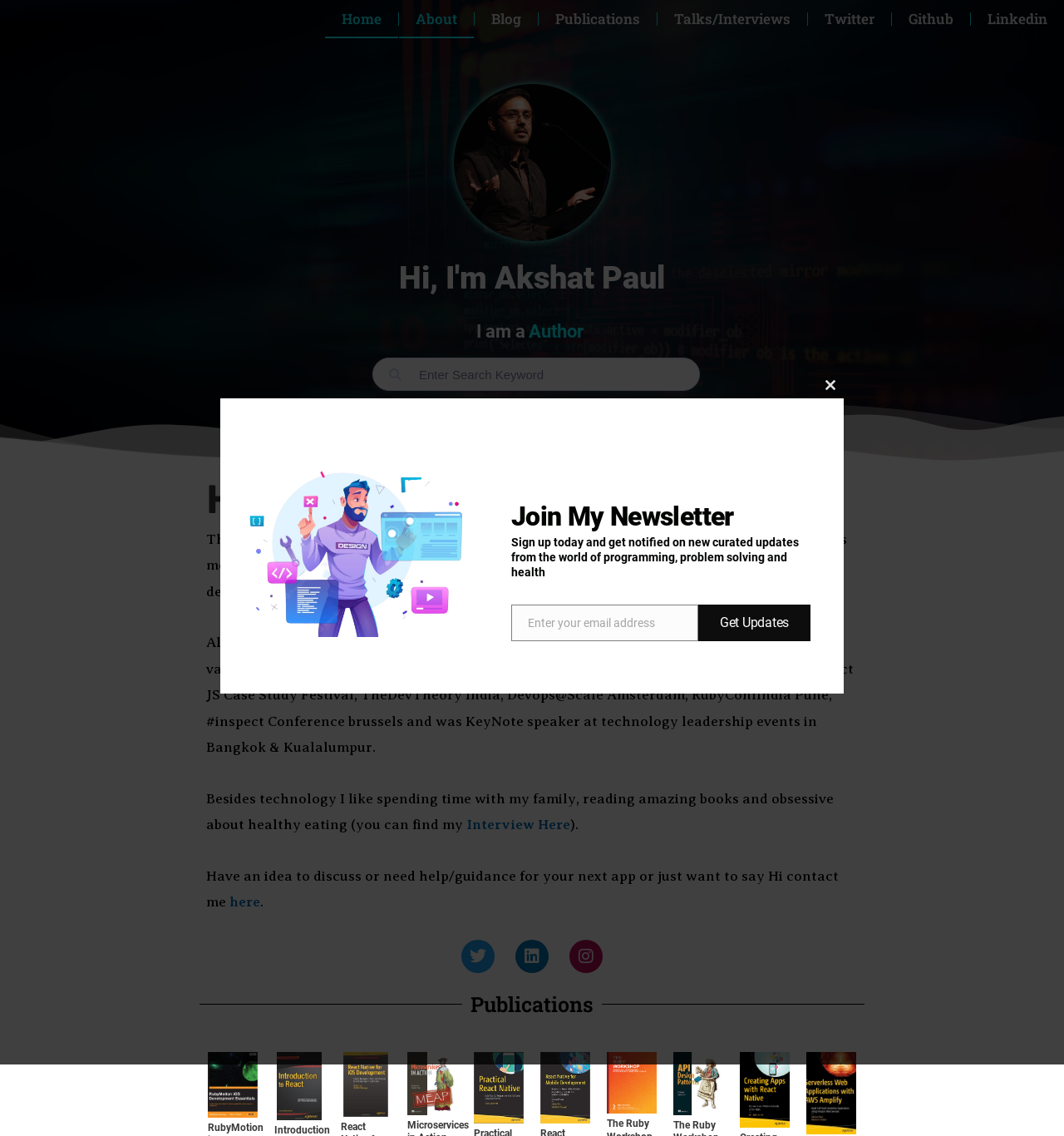Please respond to the question with a concise word or phrase:
What is the topic of the publications?

Technical books